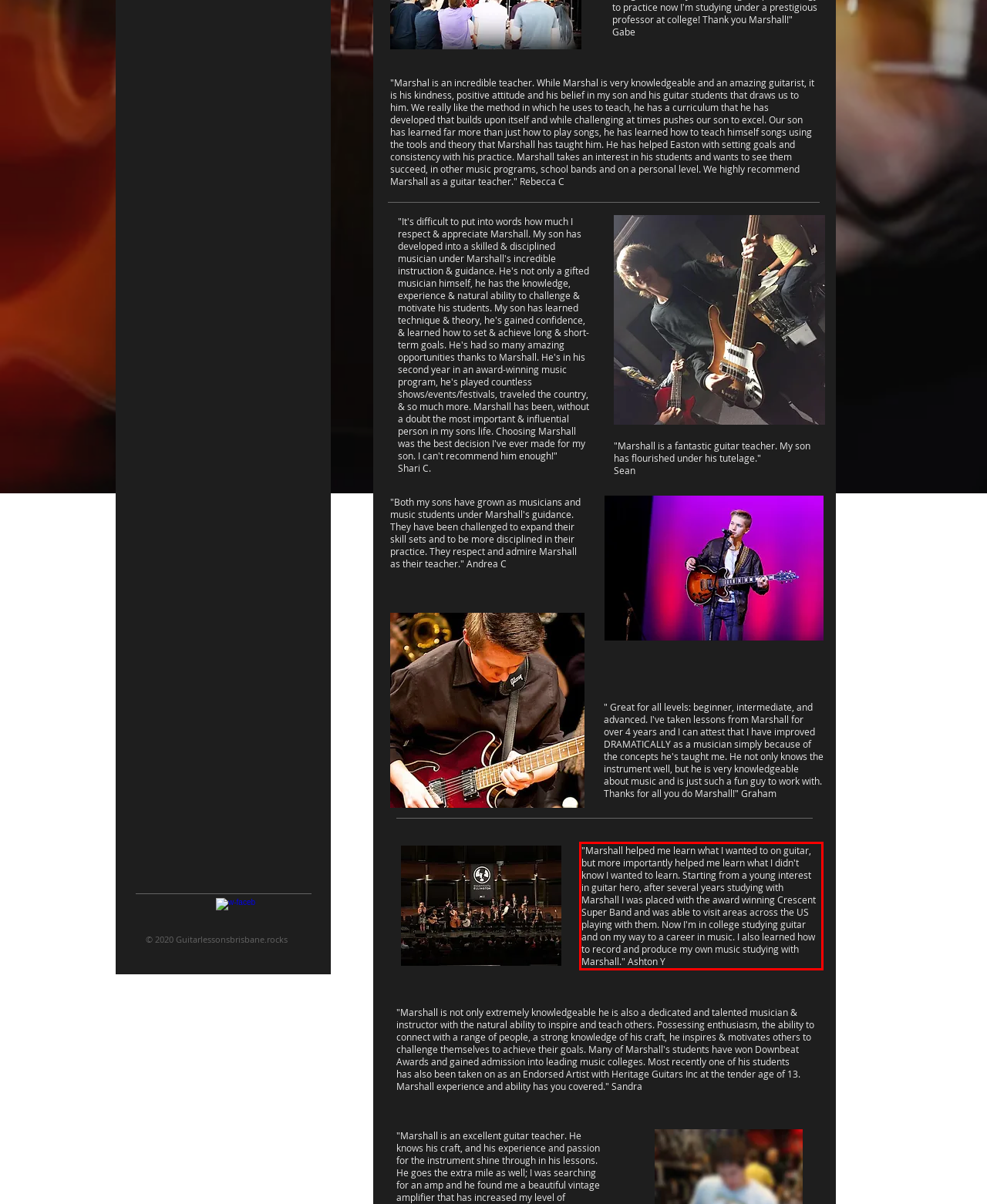Given a webpage screenshot, identify the text inside the red bounding box using OCR and extract it.

"Marshall helped me learn what I wanted to on guitar, but more importantly helped me learn what I didn't know I wanted to learn. Starting from a young interest in guitar hero, after several years studying with Marshall I was placed with the award winning Crescent Super Band and was able to visit areas across the US playing with them. Now I'm in college studying guitar and on my way to a career in music. I also learned how to record and produce my own music studying with Marshall." Ashton Y